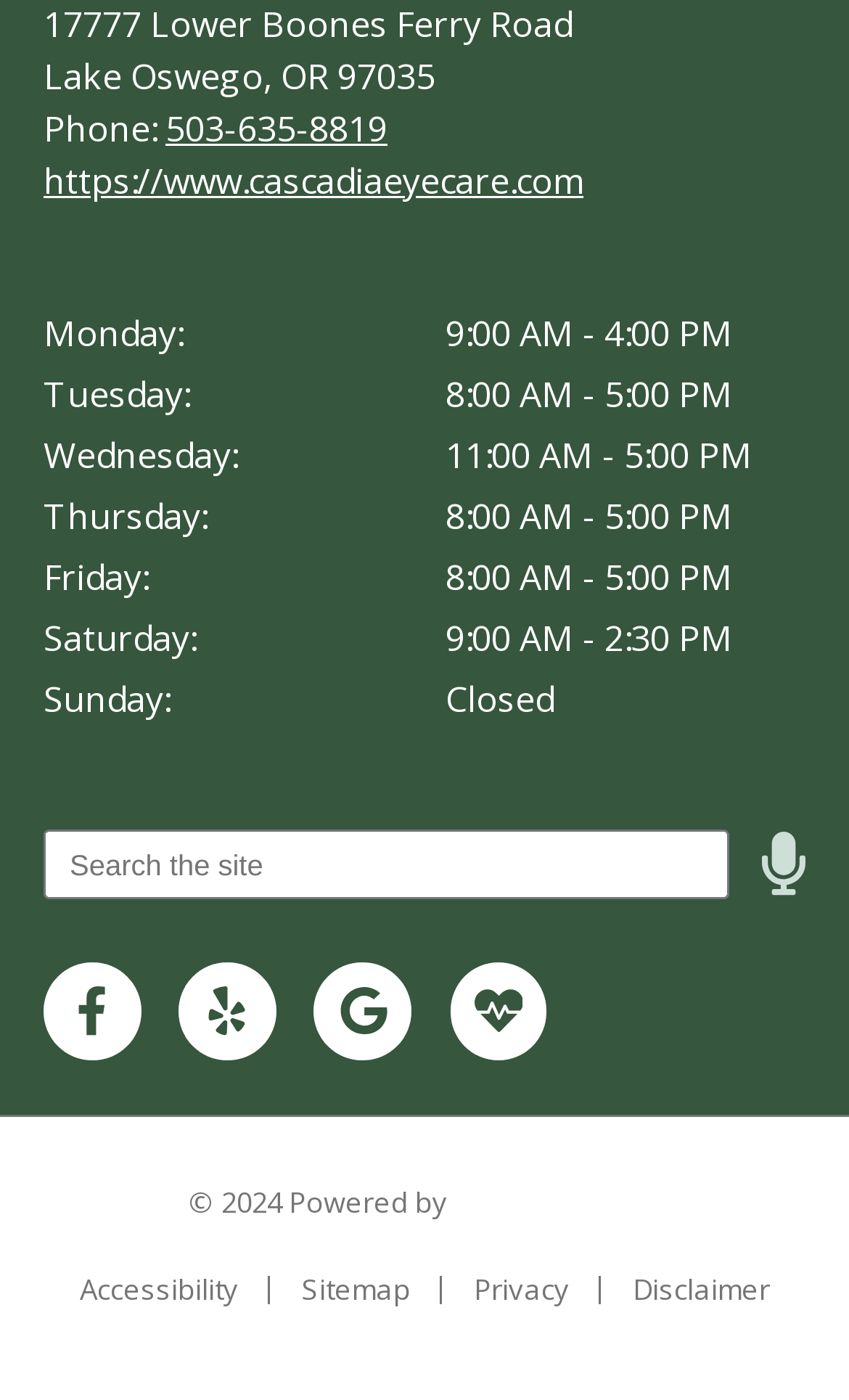How many social media links are available?
Kindly give a detailed and elaborate answer to the question.

I found the social media links by looking at the link elements with the OCR text 'Visit us on facebook', 'Visit us on yelp', 'Visit us on google' (twice), and their adjacent image elements.